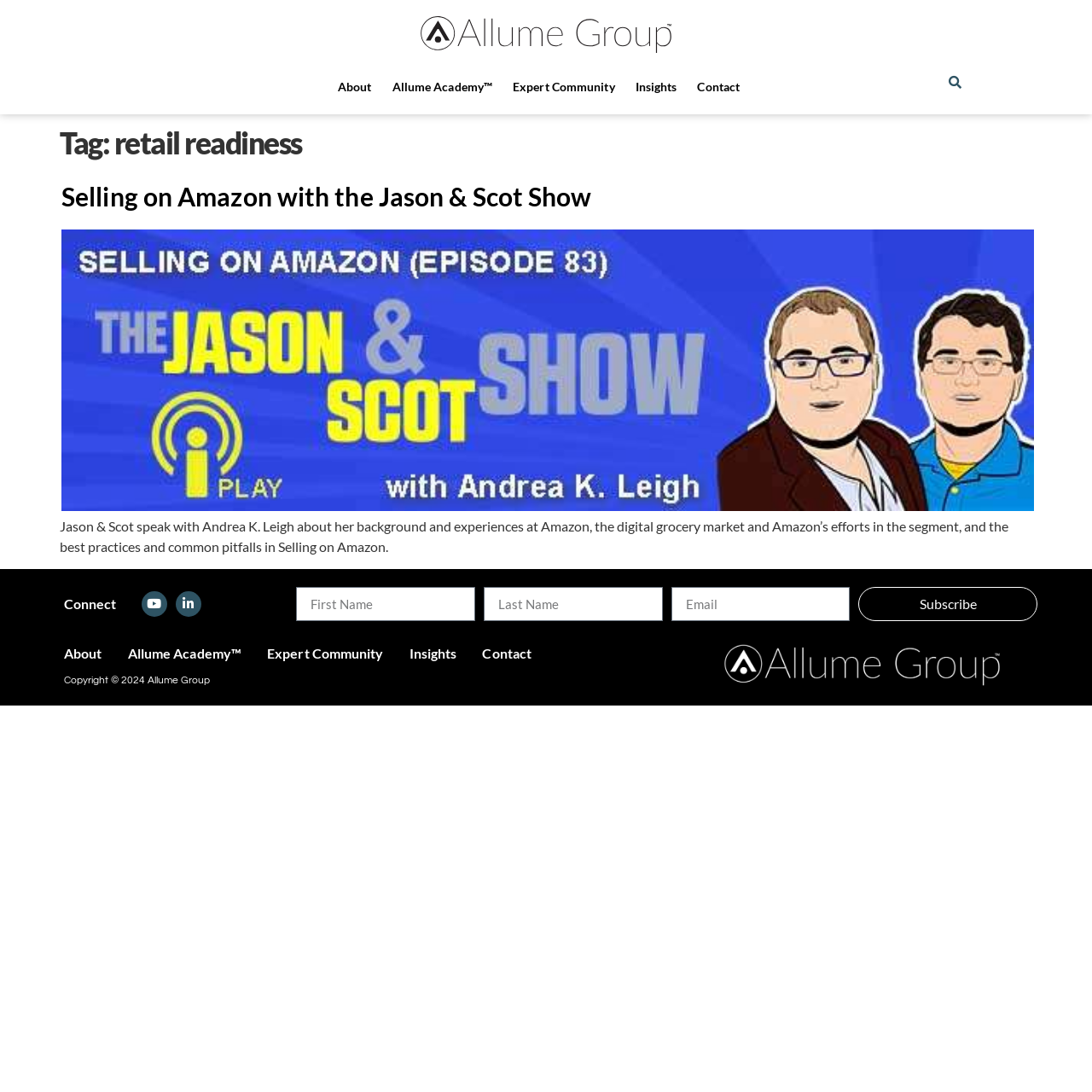What is the copyright year mentioned at the bottom of the page?
Answer with a single word or phrase, using the screenshot for reference.

2024